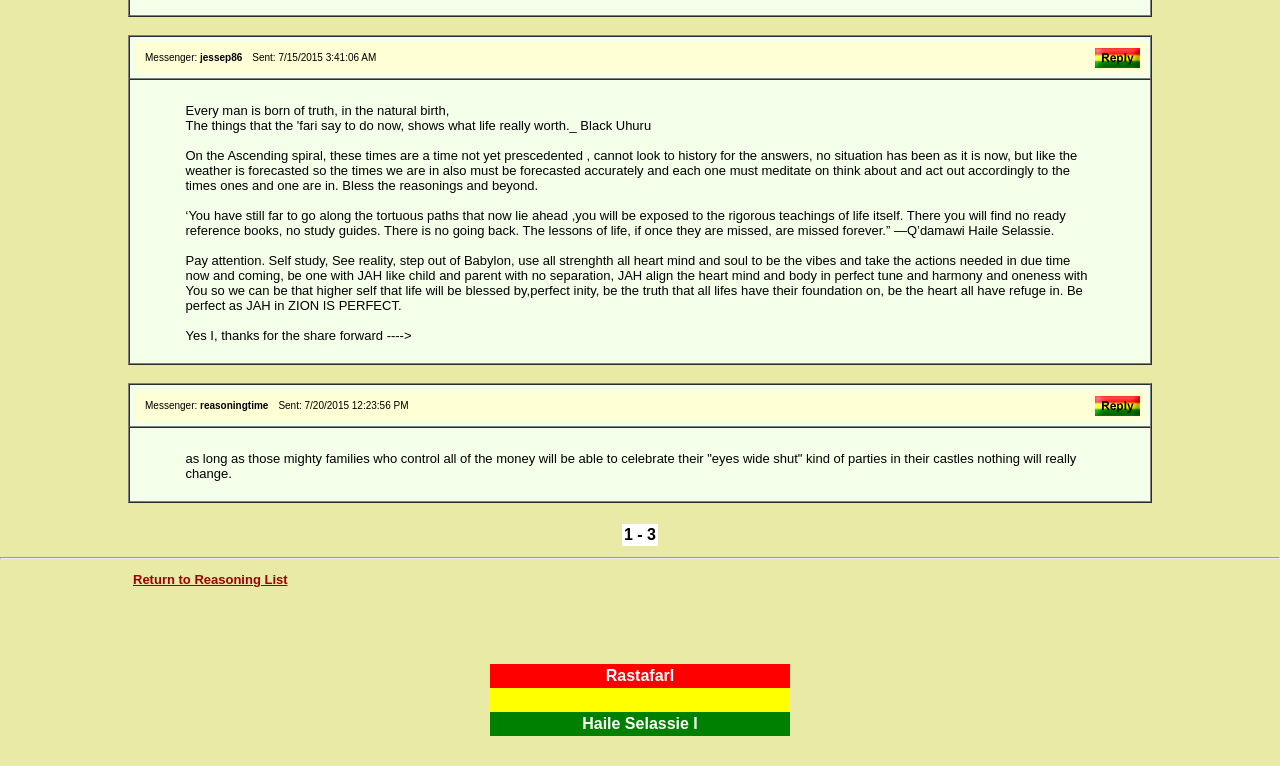What is the topic of discussion in this webpage?
Based on the visual details in the image, please answer the question thoroughly.

Based on the content of the webpage, it appears to be a discussion forum or messaging platform where users are sharing their thoughts and ideas related to Rastafarianism, a religious and cultural movement. The text mentions Haile Selassie I, a key figure in Rastafarianism, and the language used is reminiscent of Rastafarian philosophy.